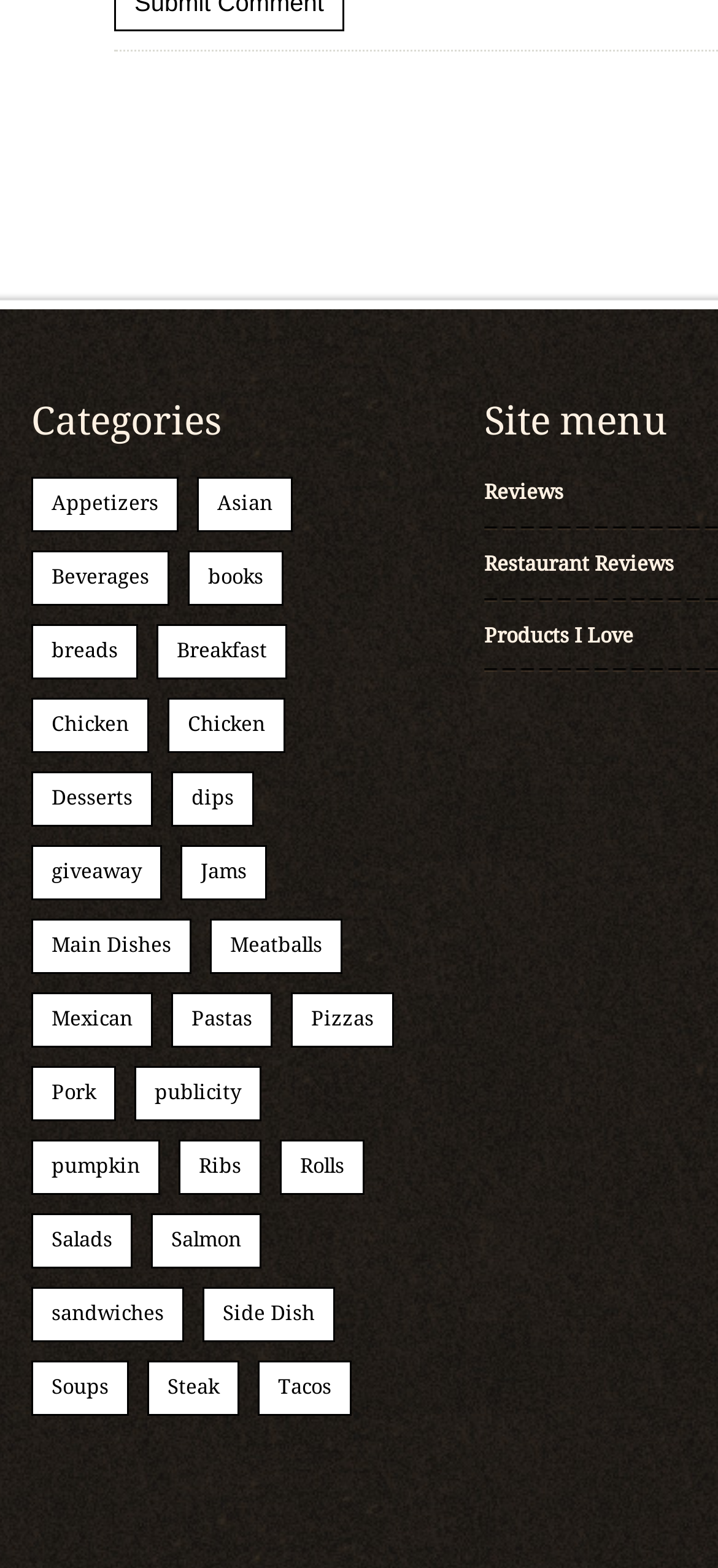Determine the bounding box coordinates of the clickable element necessary to fulfill the instruction: "Explore Main Dishes". Provide the coordinates as four float numbers within the 0 to 1 range, i.e., [left, top, right, bottom].

[0.046, 0.587, 0.264, 0.62]